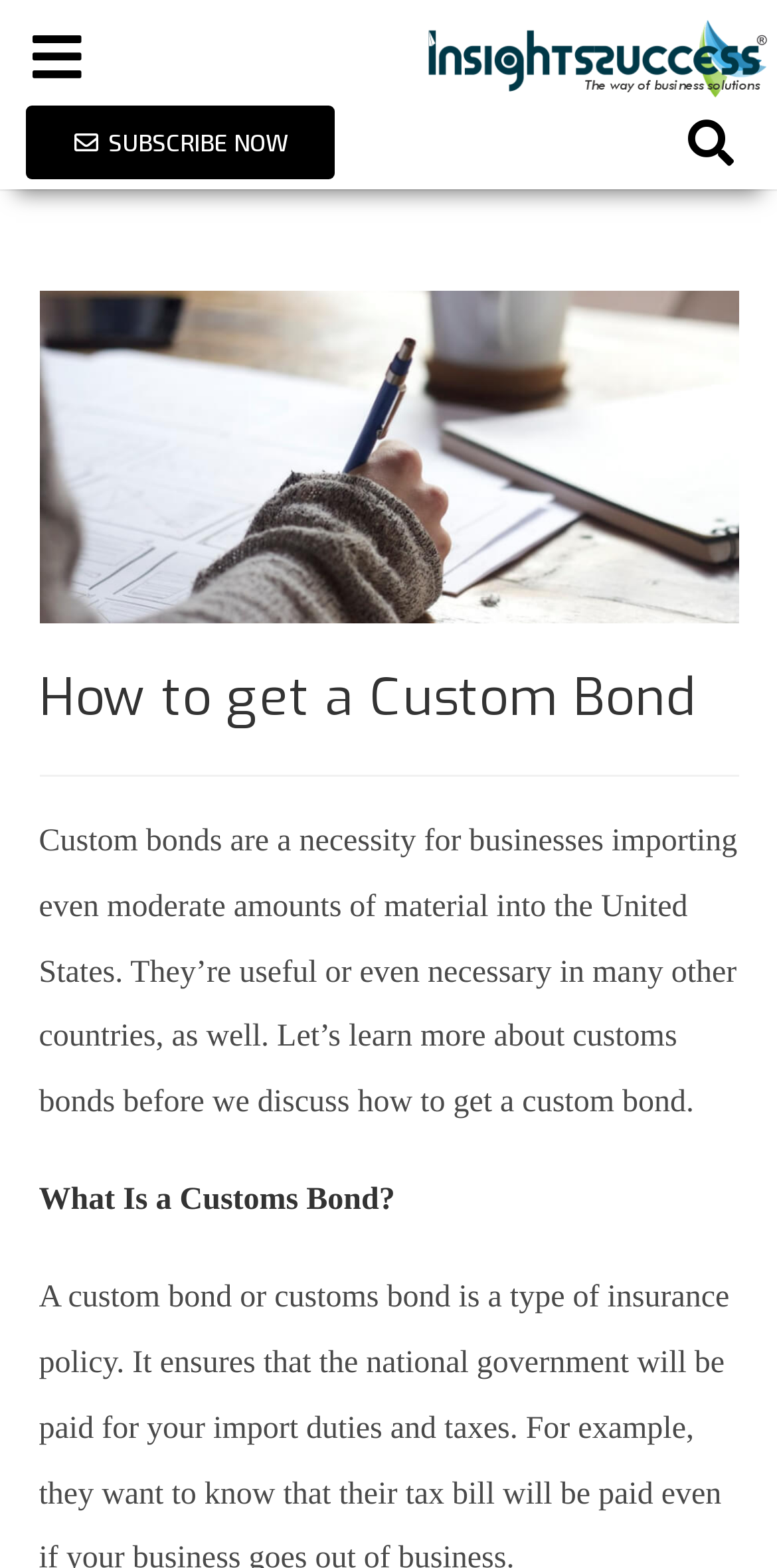Please determine the bounding box coordinates for the element with the description: "subscribe Now".

[0.035, 0.068, 0.432, 0.115]